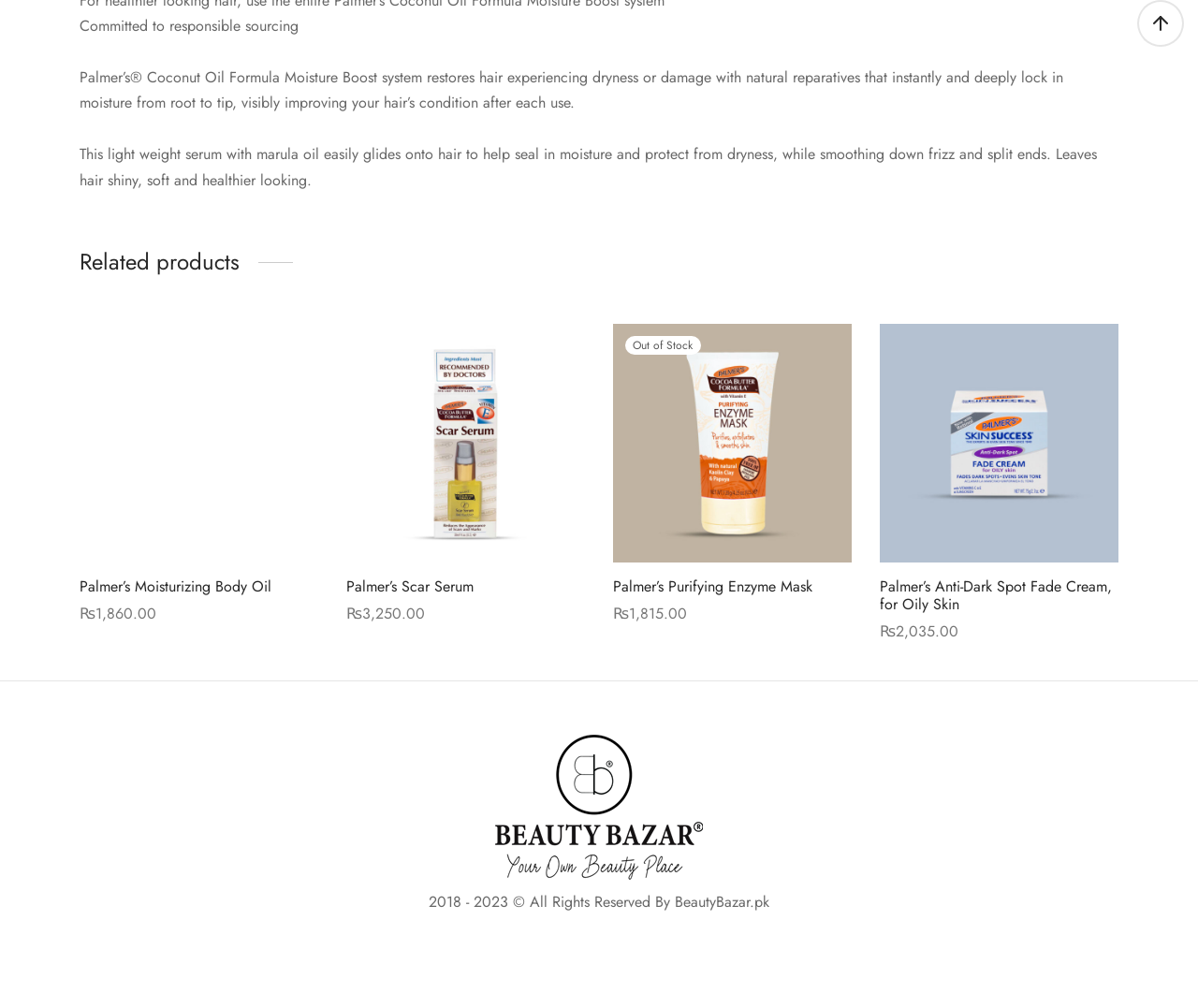Identify the bounding box coordinates of the region I need to click to complete this instruction: "Read more about Palmer's Purifying Enzyme Mask".

[0.512, 0.62, 0.569, 0.647]